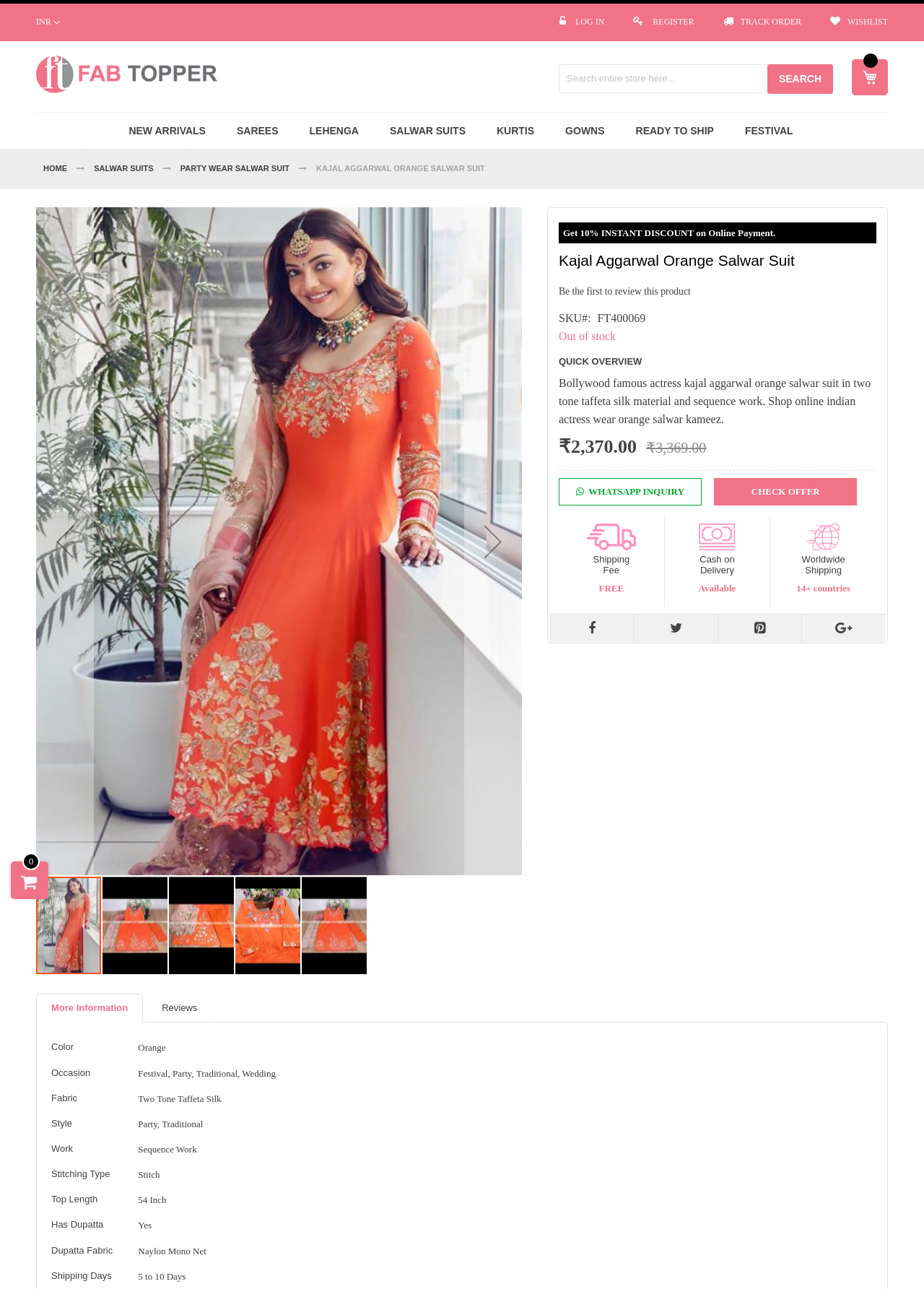Please provide a comprehensive answer to the question based on the screenshot: What is the name of the actress in the salwar suit?

The name of the actress is mentioned in the product title 'Kajal Aggarwal Orange Salwar Suit' and also in the product description.